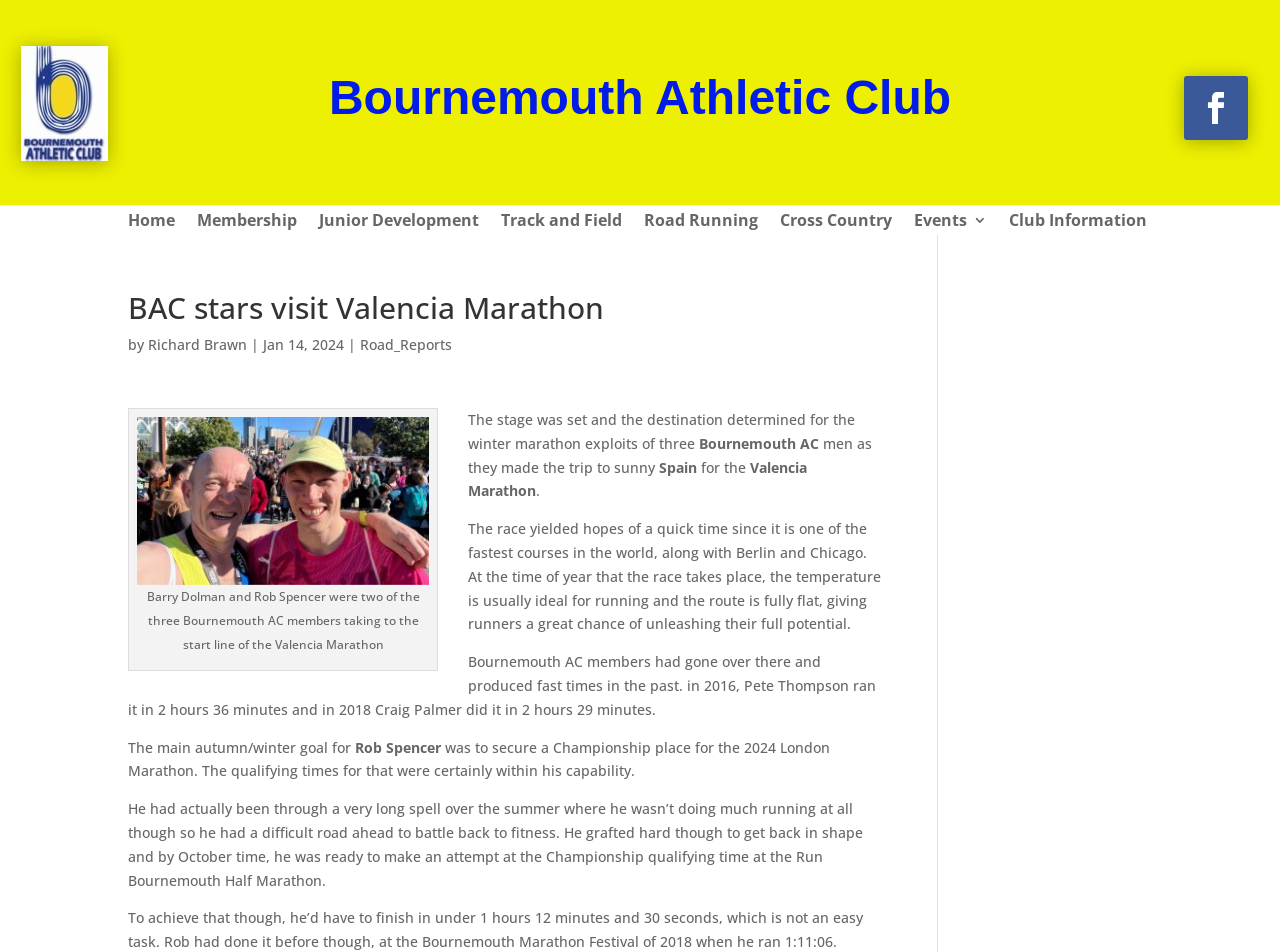Using the details in the image, give a detailed response to the question below:
What is the name of the person who wrote the article?

I found the answer by looking at the link element with the text 'Richard Brawn' which is located near the top of the webpage and is likely the author of the article.